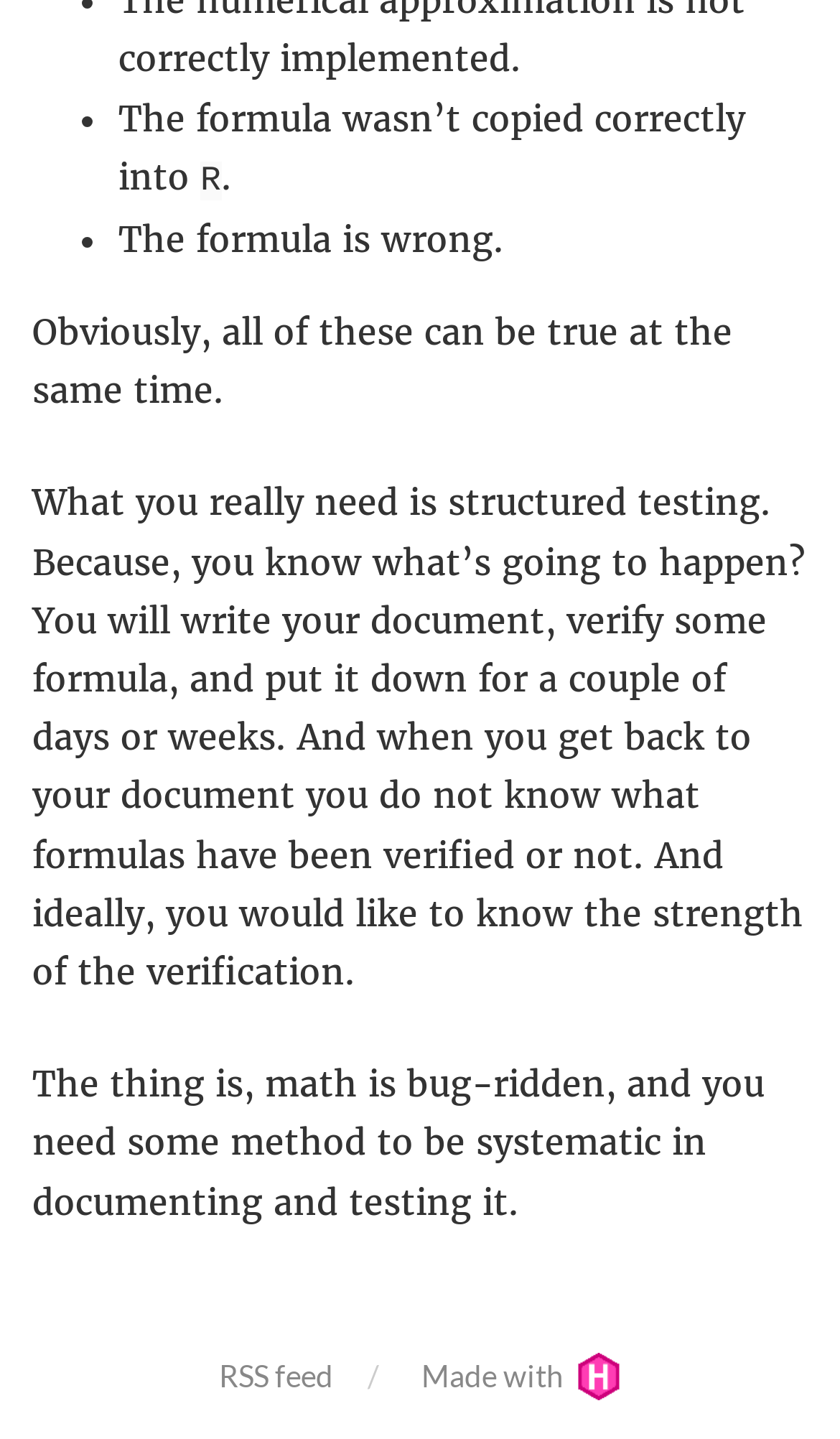Answer the question with a single word or phrase: 
What is the purpose of structured testing?

To document and test math